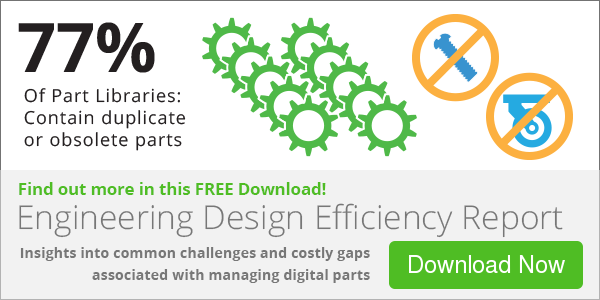What is the call to action in the graphic?
Please provide a full and detailed response to the question.

The graphic includes a call to action, 'Download Now', which invites users to access the 'Engineering Design Efficiency Report' and learn more about optimizing their design processes with certified models.